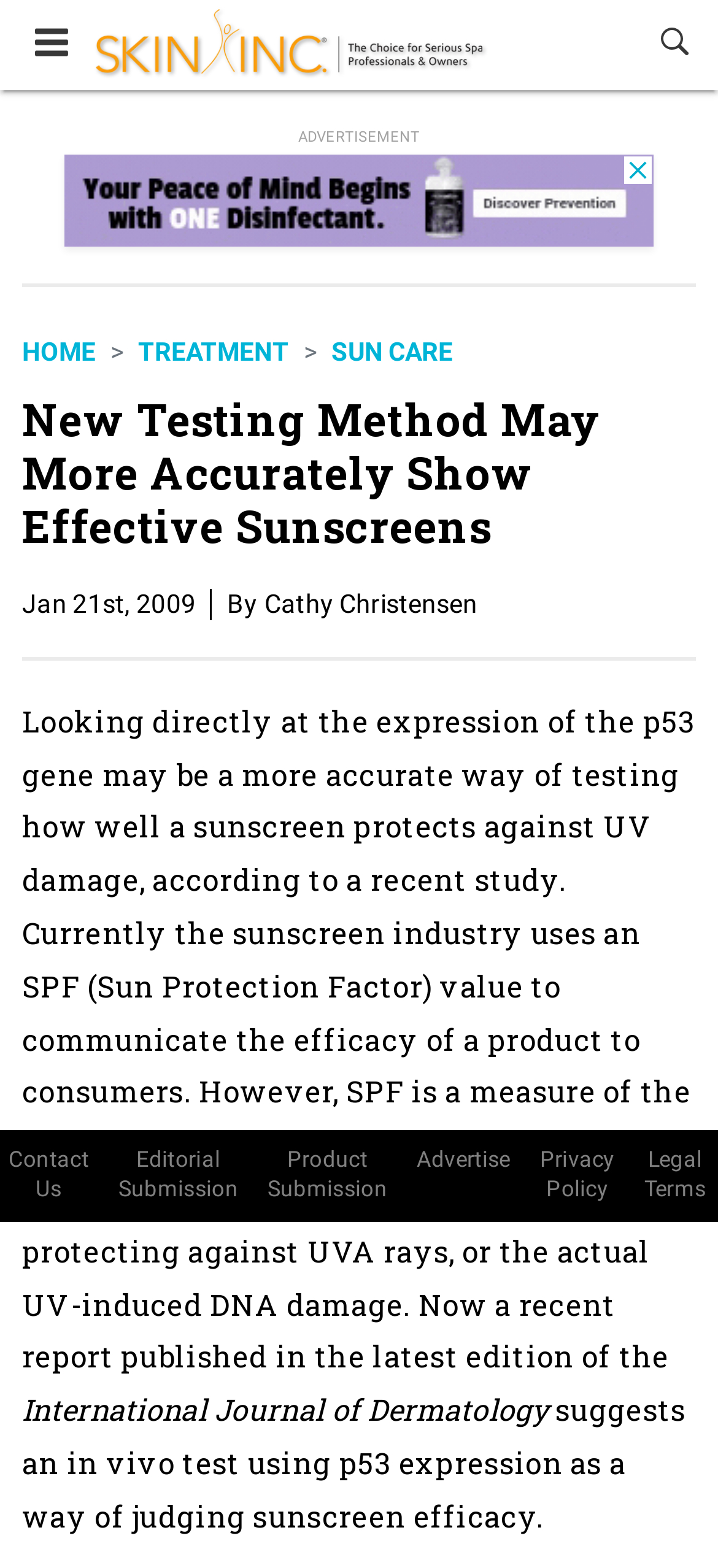Specify the bounding box coordinates of the region I need to click to perform the following instruction: "Go to the treatment page". The coordinates must be four float numbers in the range of 0 to 1, i.e., [left, top, right, bottom].

[0.077, 0.062, 0.297, 0.097]